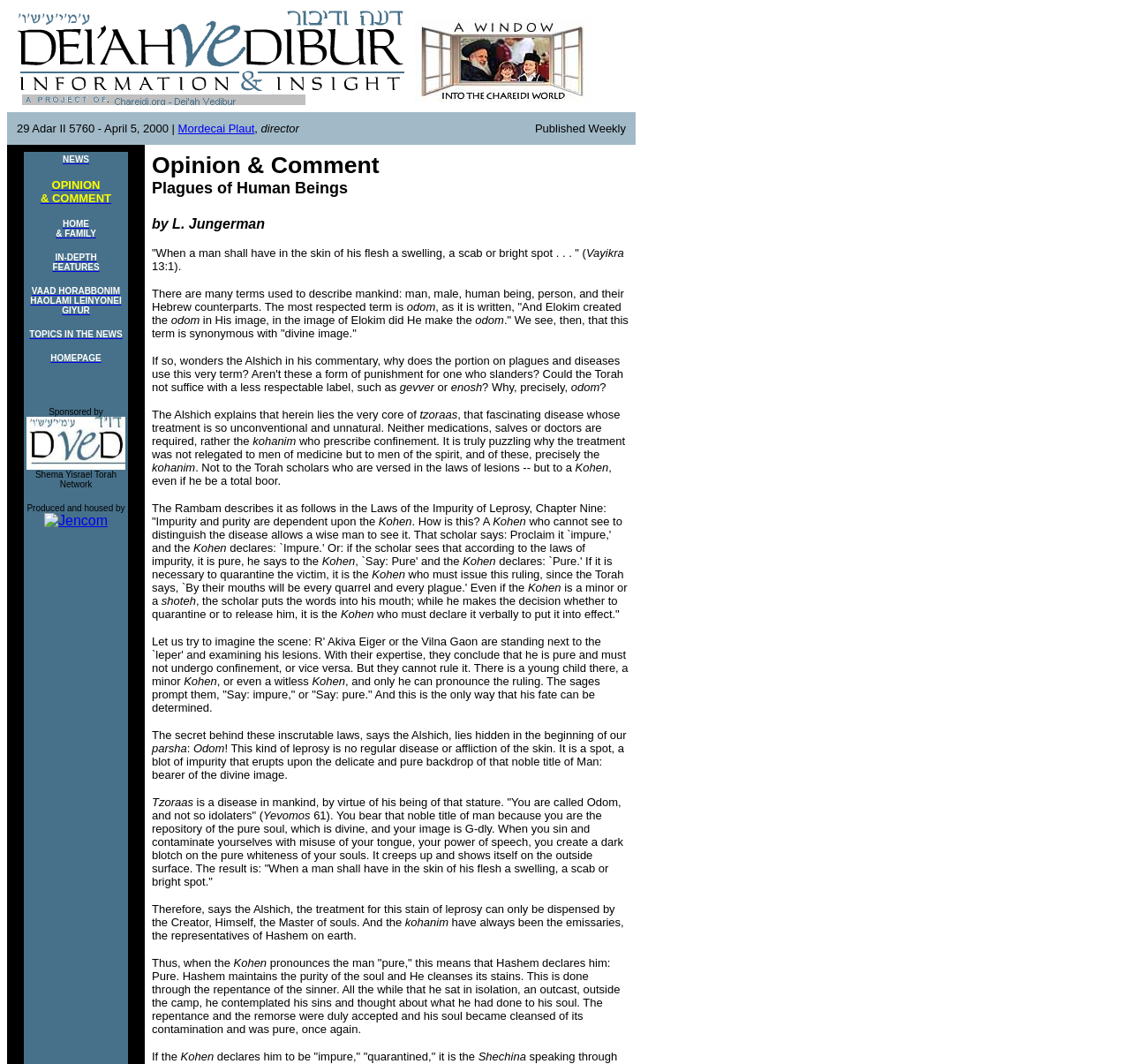Can you specify the bounding box coordinates for the region that should be clicked to fulfill this instruction: "Visit the Shema Yisrael Torah Network website".

[0.023, 0.43, 0.111, 0.444]